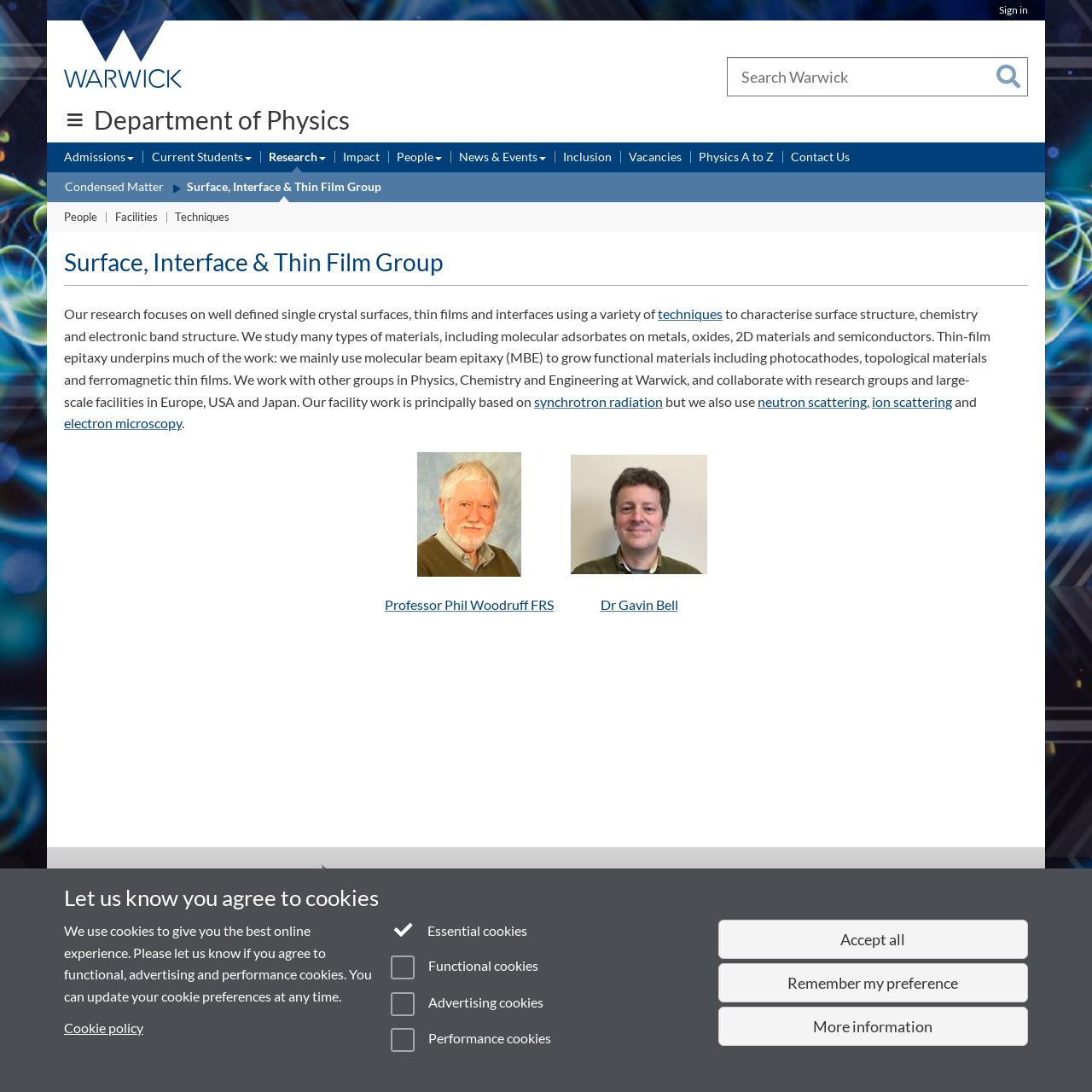Find the bounding box coordinates of the clickable area required to complete the following action: "Contact us".

[0.059, 0.791, 0.268, 0.812]